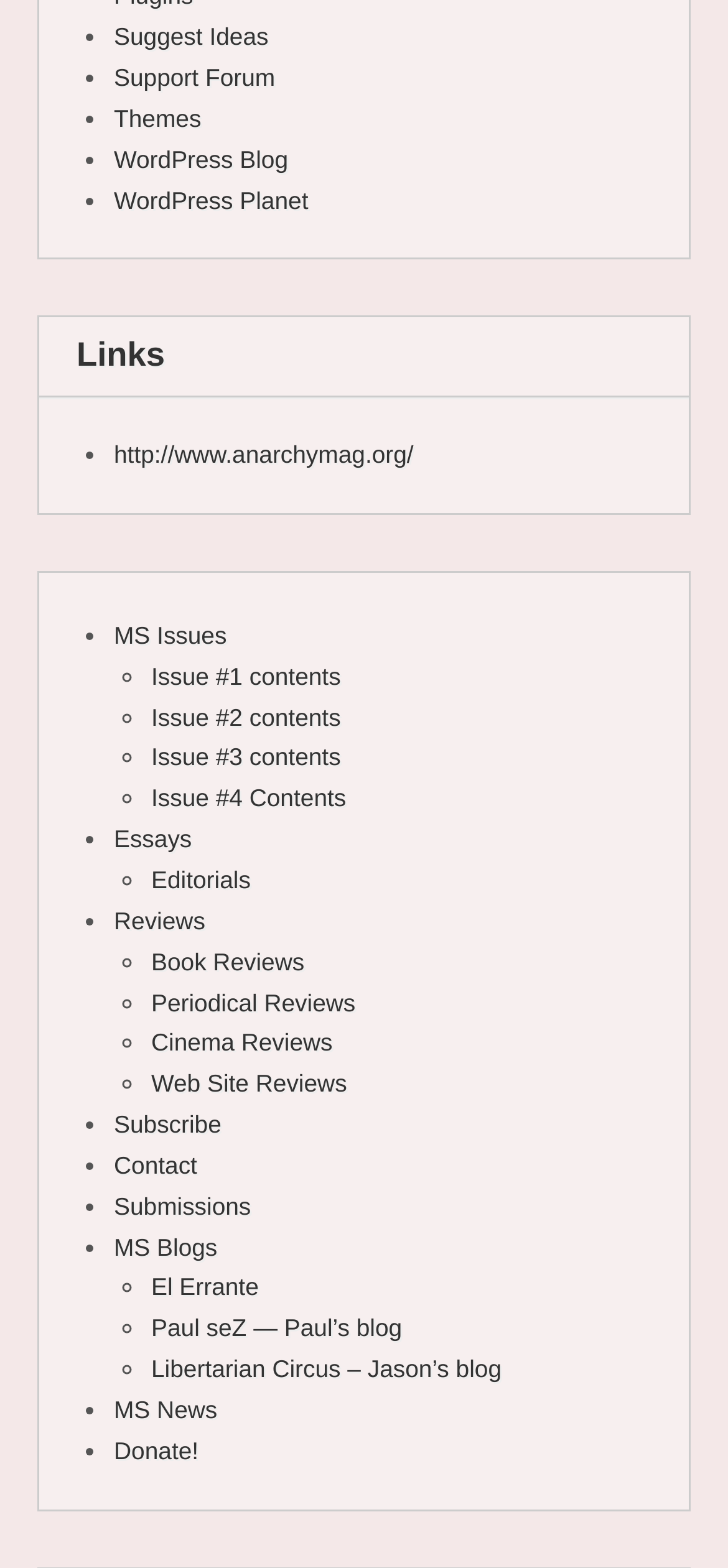Using the details in the image, give a detailed response to the question below:
What is the first issue contents link?

I looked at the links under the 'MS Issues' section and found that the first issue contents link is 'Issue #1 contents'.